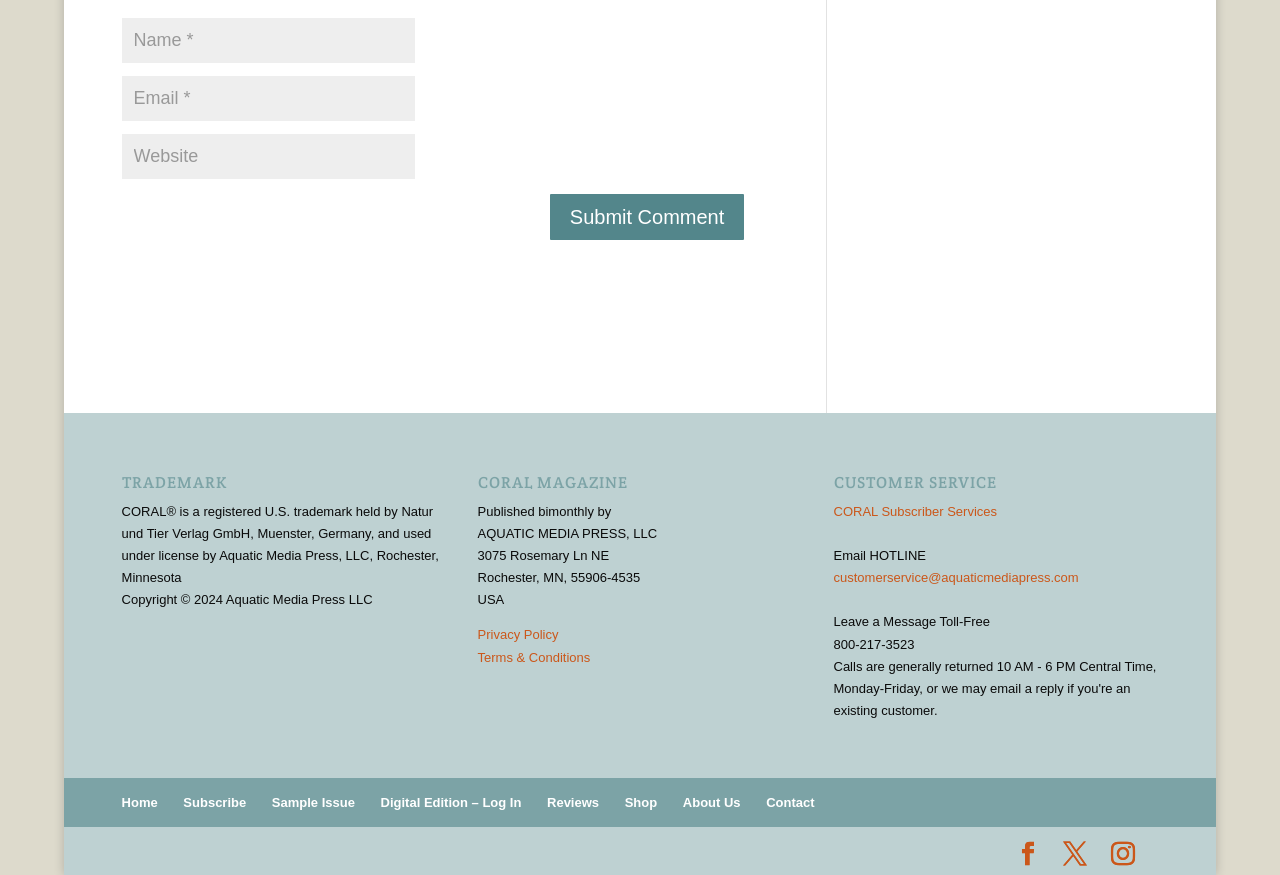What is the name of the magazine published by Aquatic Media Press?
Carefully analyze the image and provide a thorough answer to the question.

The webpage has a section with the heading 'CORAL MAGAZINE' and mentions that it is published bimonthly by Aquatic Media Press, LLC. This indicates that CORAL is the name of the magazine.